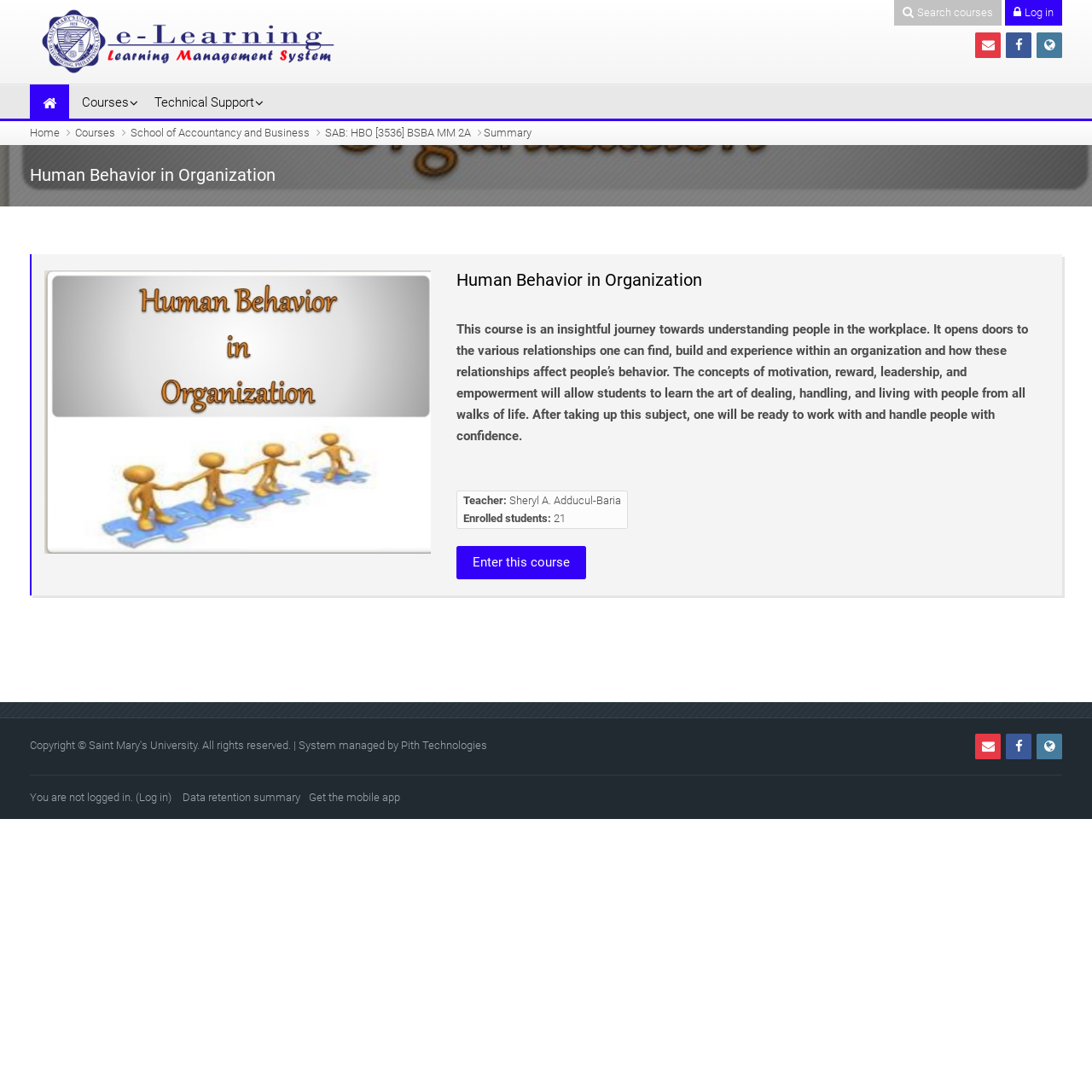How many students are enrolled in the course?
Using the image, elaborate on the answer with as much detail as possible.

The number of enrolled students is obtained from the static text '21' which is located below the 'Enrolled students:' label on the webpage.